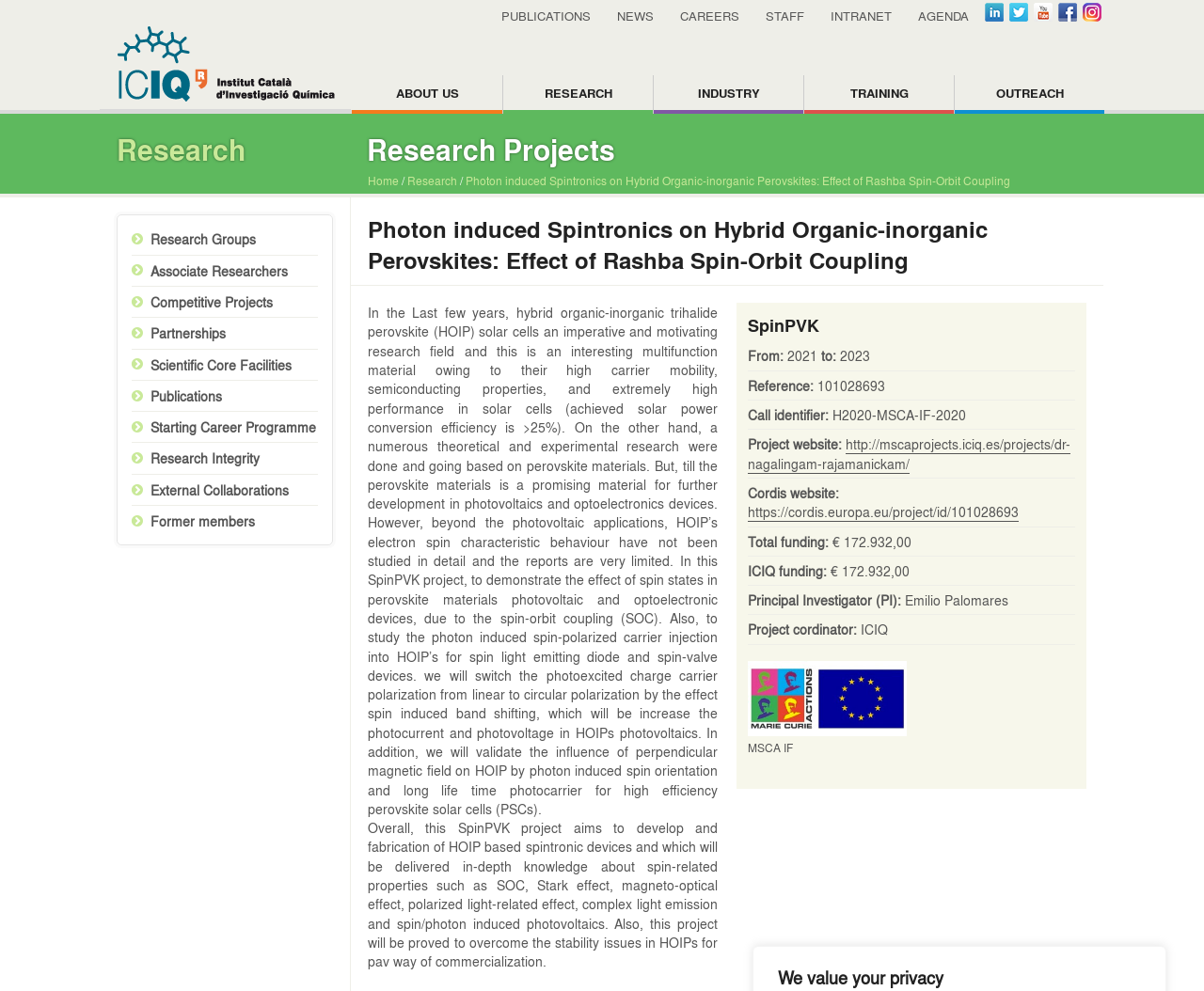Please specify the bounding box coordinates of the clickable region to carry out the following instruction: "Visit the 'ICIQ' website". The coordinates should be four float numbers between 0 and 1, in the format [left, top, right, bottom].

[0.083, 0.0, 0.291, 0.114]